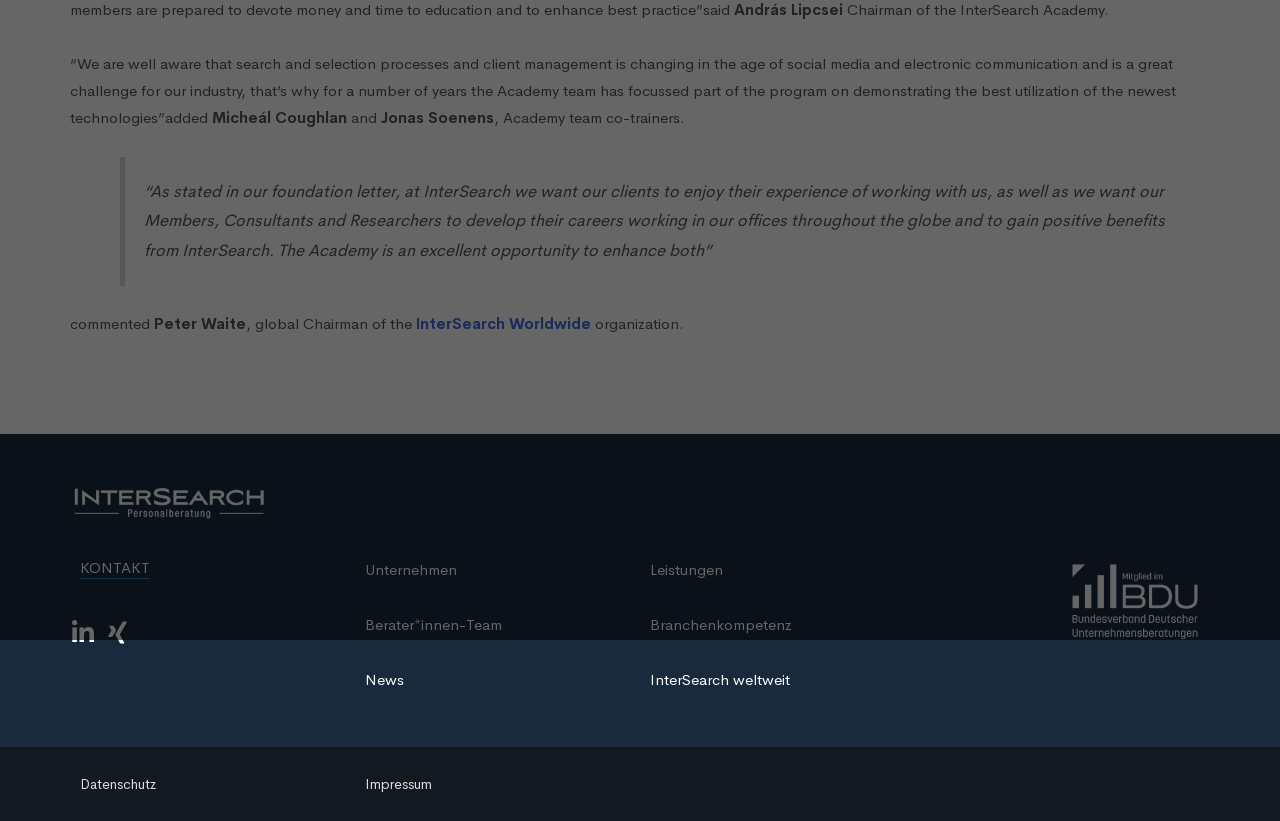Based on the element description: "0", identify the UI element and provide its bounding box coordinates. Use four float numbers between 0 and 1, [left, top, right, bottom].

None